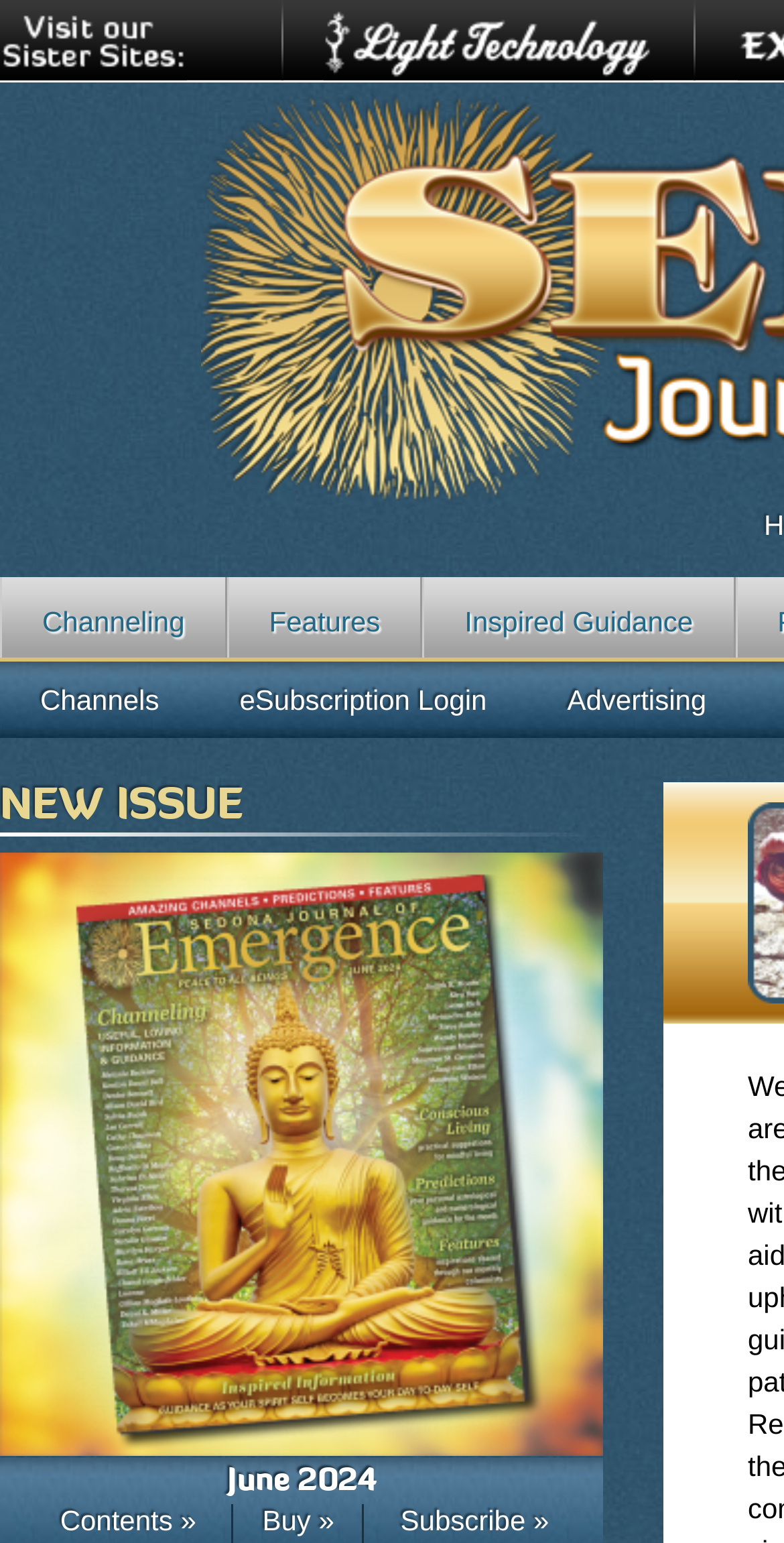What is the purpose of the 'Channels' link?
Give a detailed response to the question by analyzing the screenshot.

I found the link 'Channels' located near the 'Channeling' link, which suggests that it is related to channeling content. Therefore, the purpose of the 'Channels' link is to access channeling content.